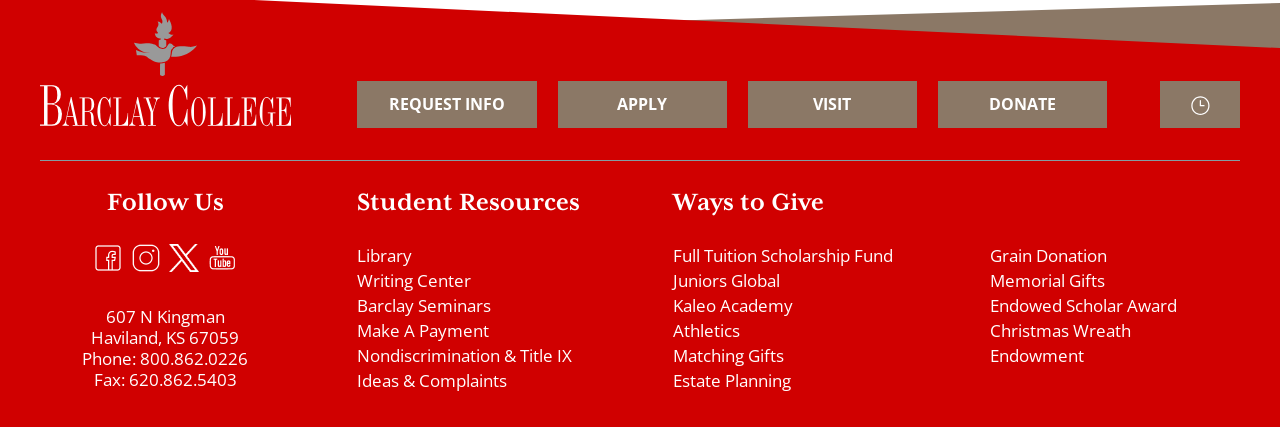Locate the bounding box coordinates of the clickable element to fulfill the following instruction: "Follow on Facebook". Provide the coordinates as four float numbers between 0 and 1 in the format [left, top, right, bottom].

[0.073, 0.569, 0.104, 0.663]